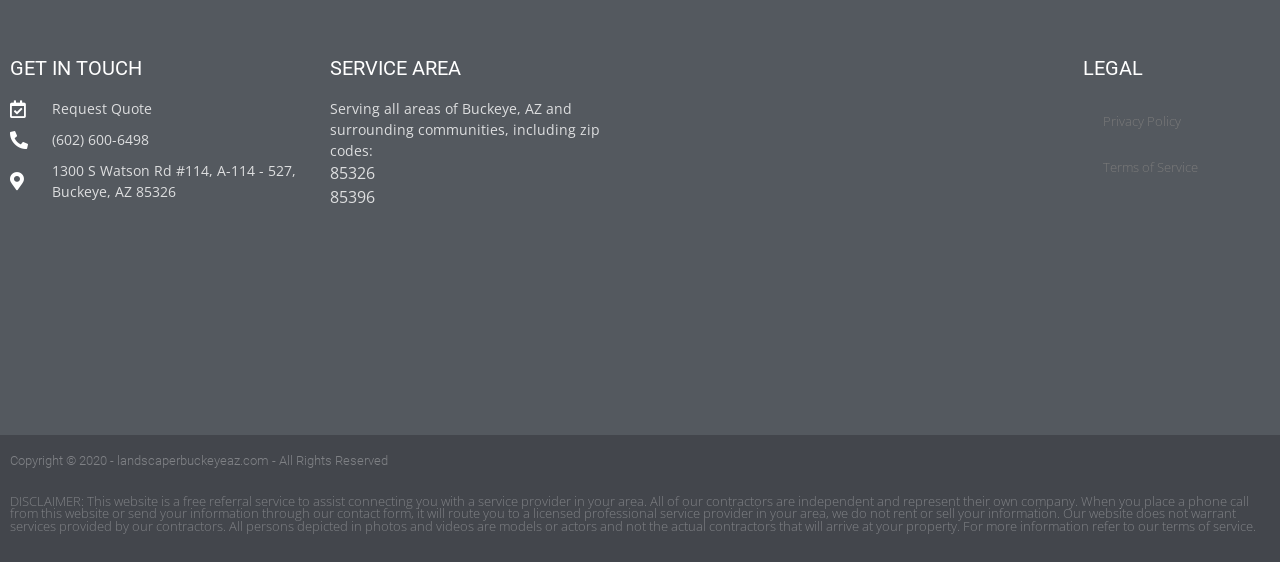What are the zip codes served by the service provider?
Give a single word or phrase answer based on the content of the image.

85326, 85396